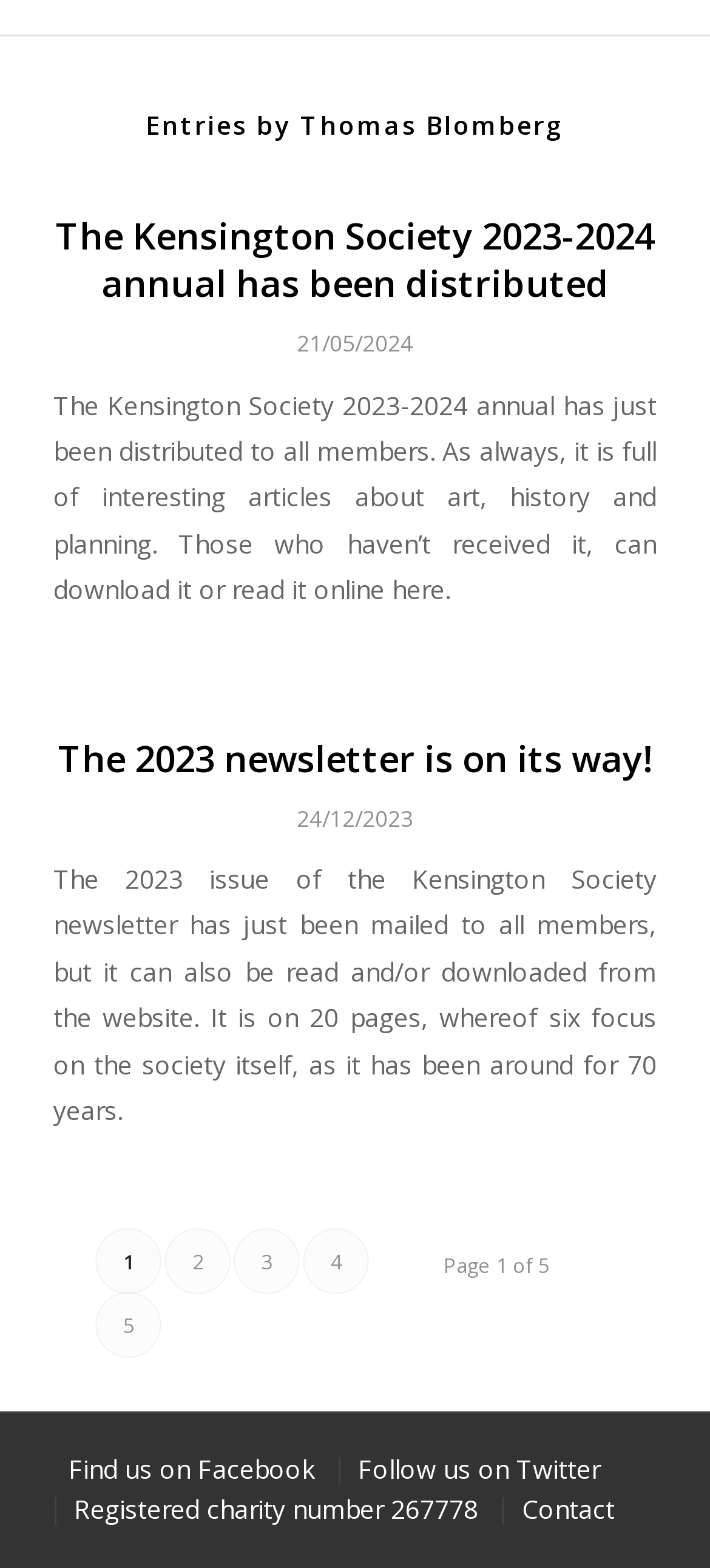Provide the bounding box coordinates in the format (top-left x, top-left y, bottom-right x, bottom-right y). All values are floating point numbers between 0 and 1. Determine the bounding box coordinate of the UI element described as: Athletics

None